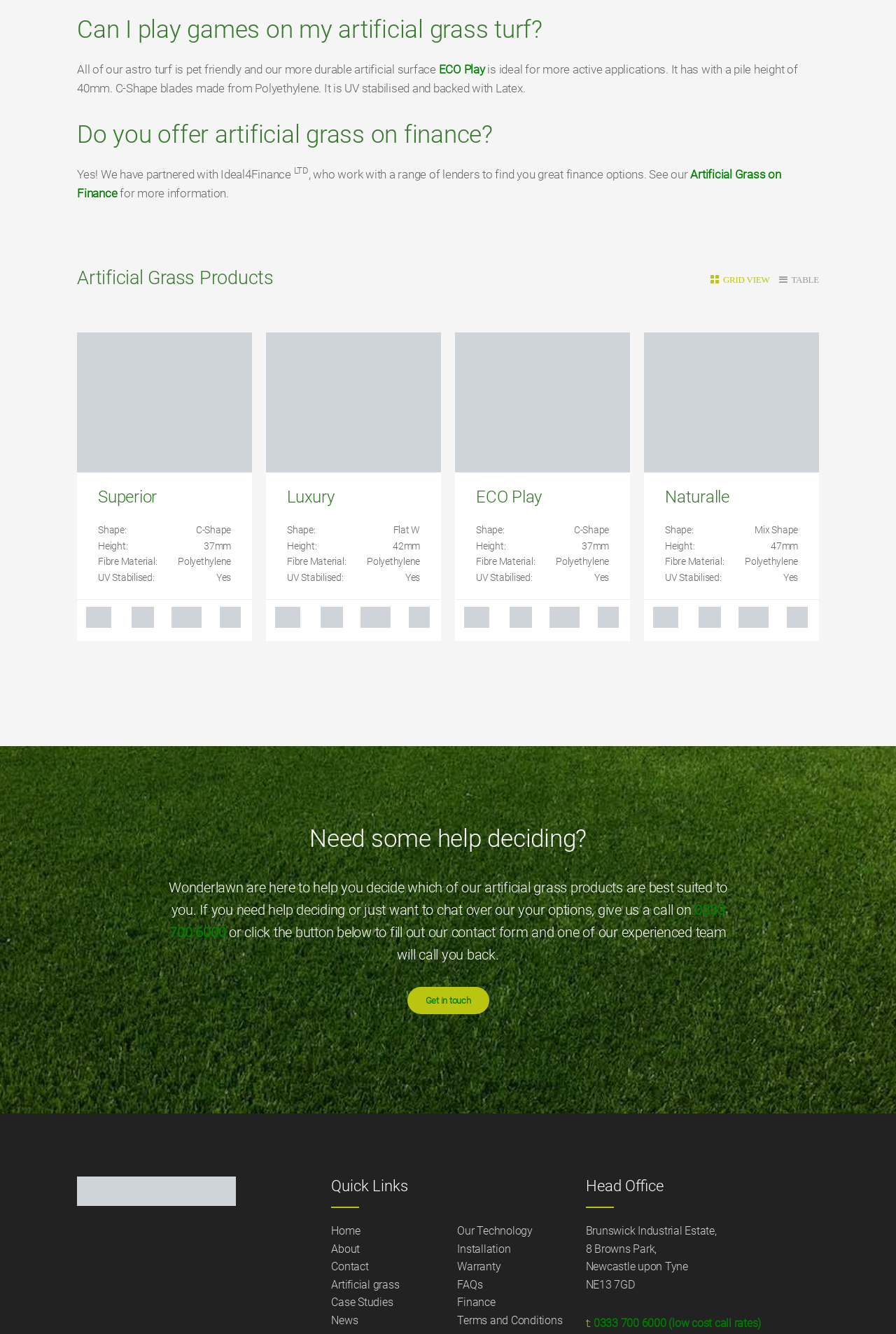Determine the bounding box coordinates for the area that should be clicked to carry out the following instruction: "Click on 'ECO Play' to learn more about the artificial grass product".

[0.489, 0.047, 0.541, 0.057]